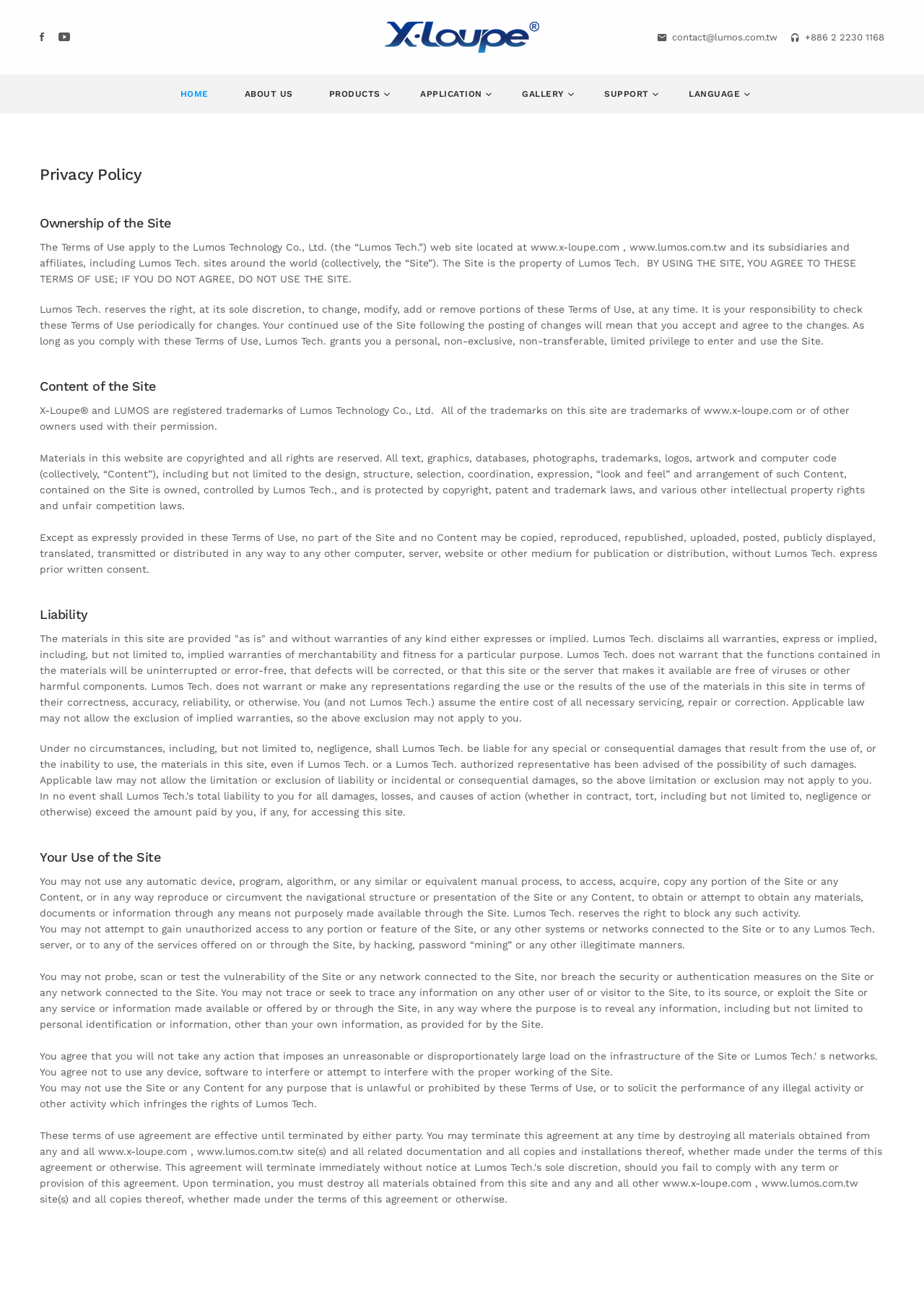Please identify the bounding box coordinates of the region to click in order to complete the task: "Click the LANGUAGE link". The coordinates must be four float numbers between 0 and 1, specified as [left, top, right, bottom].

[0.734, 0.057, 0.817, 0.088]